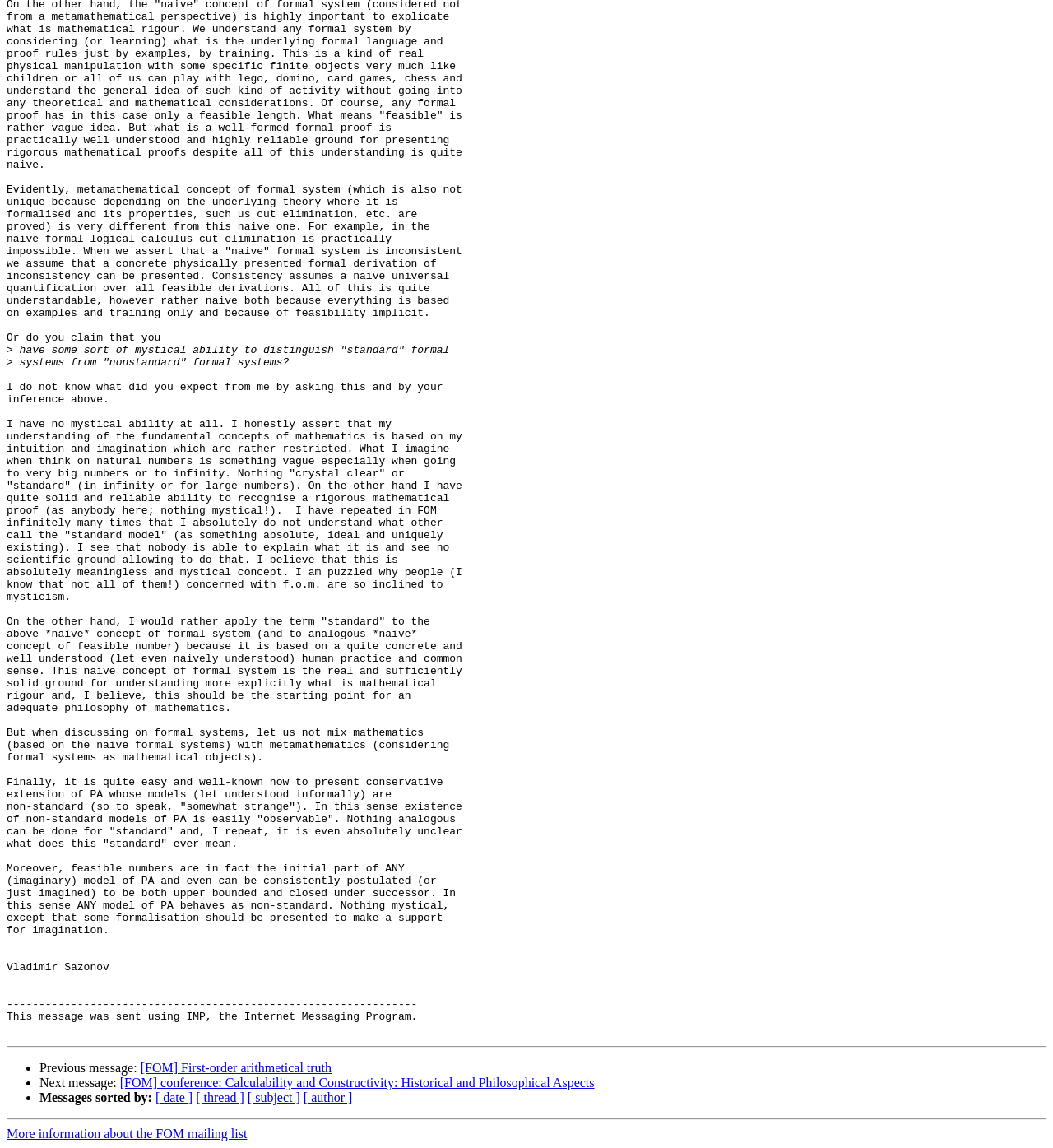Using the provided element description, identify the bounding box coordinates as (top-left x, top-left y, bottom-right x, bottom-right y). Ensure all values are between 0 and 1. Description: [ subject ]

[0.235, 0.95, 0.285, 0.962]